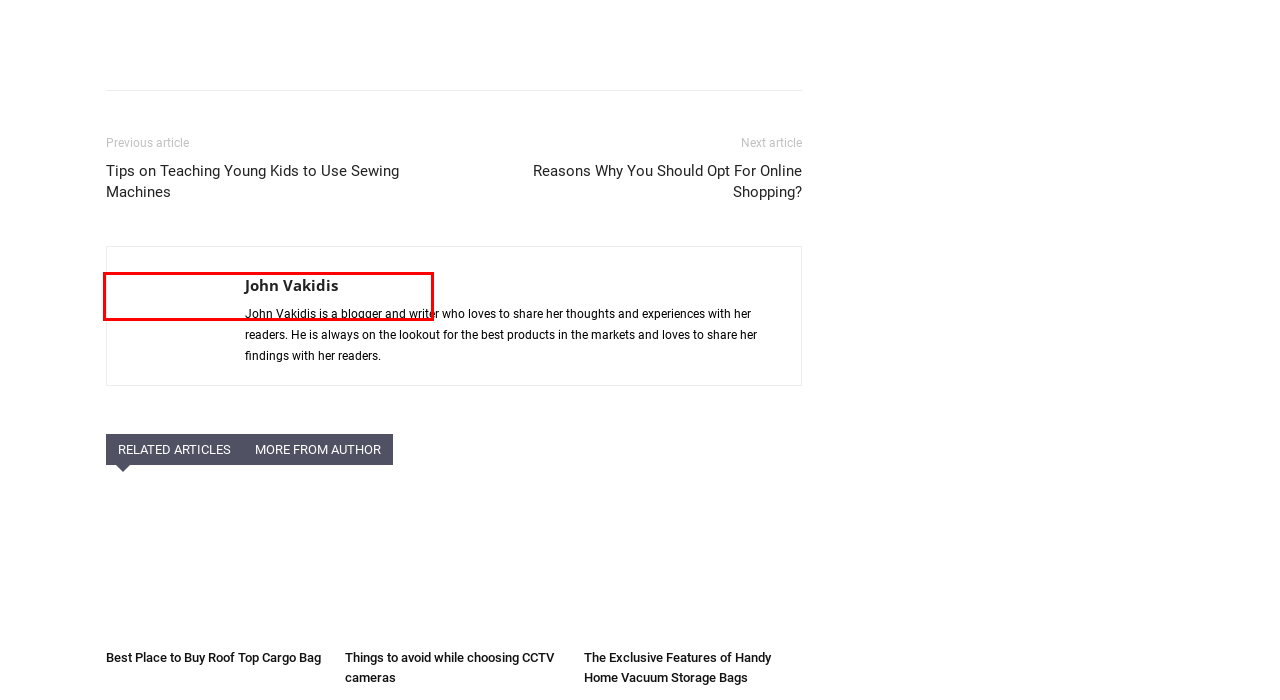Examine the screenshot of the webpage, which has a red bounding box around a UI element. Select the webpage description that best fits the new webpage after the element inside the red bounding box is clicked. Here are the choices:
A. John Vakidis
B. Send Your Query
C. Tips On Teaching Young Kids To Use Sewing Machines
D. Best Place To Buy Roof Top Cargo Bag
E. Reasons Why You Should Opt For Online Shopping?
F. The Exclusive Features Of Handy Home Vacuum Storage Bags
G. Disclaimer
H. Home Appliance

C